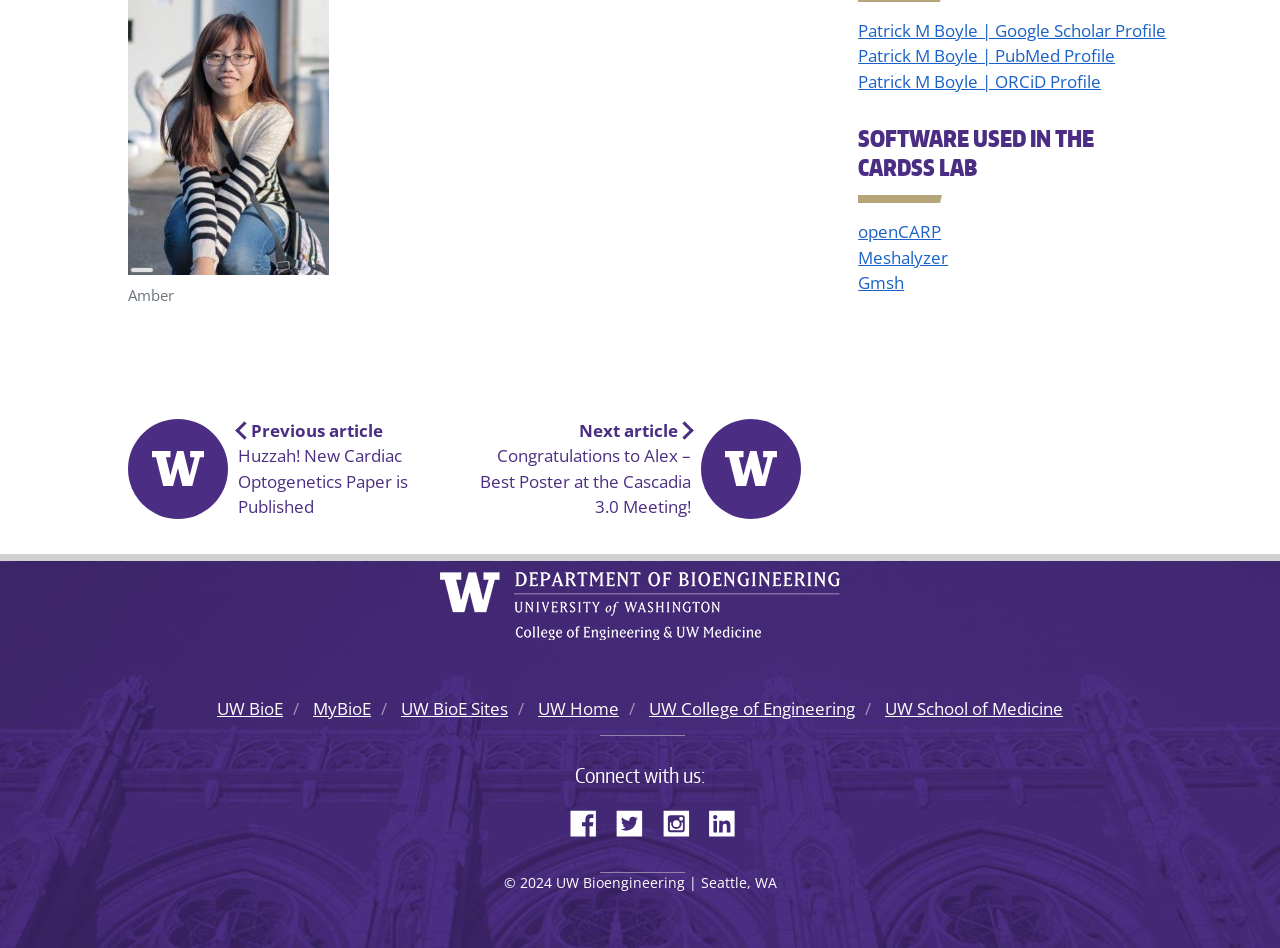What is the name of the author of the previous article?
Refer to the image and answer the question using a single word or phrase.

Patrick M Boyle